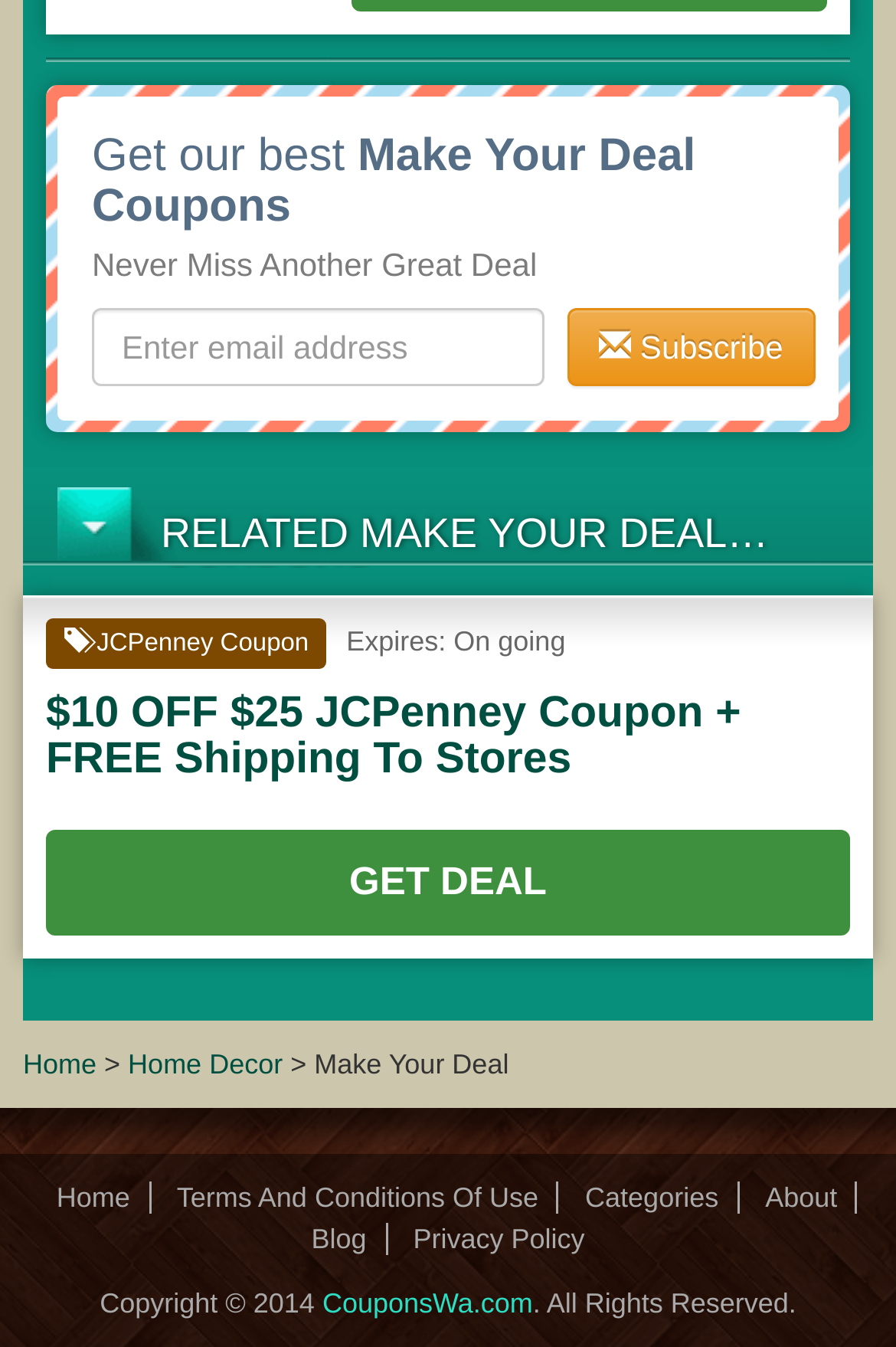Refer to the image and provide an in-depth answer to the question:
What is the name of the website?

The website's name is displayed in the footer section, along with a copyright notice and the year 2014.